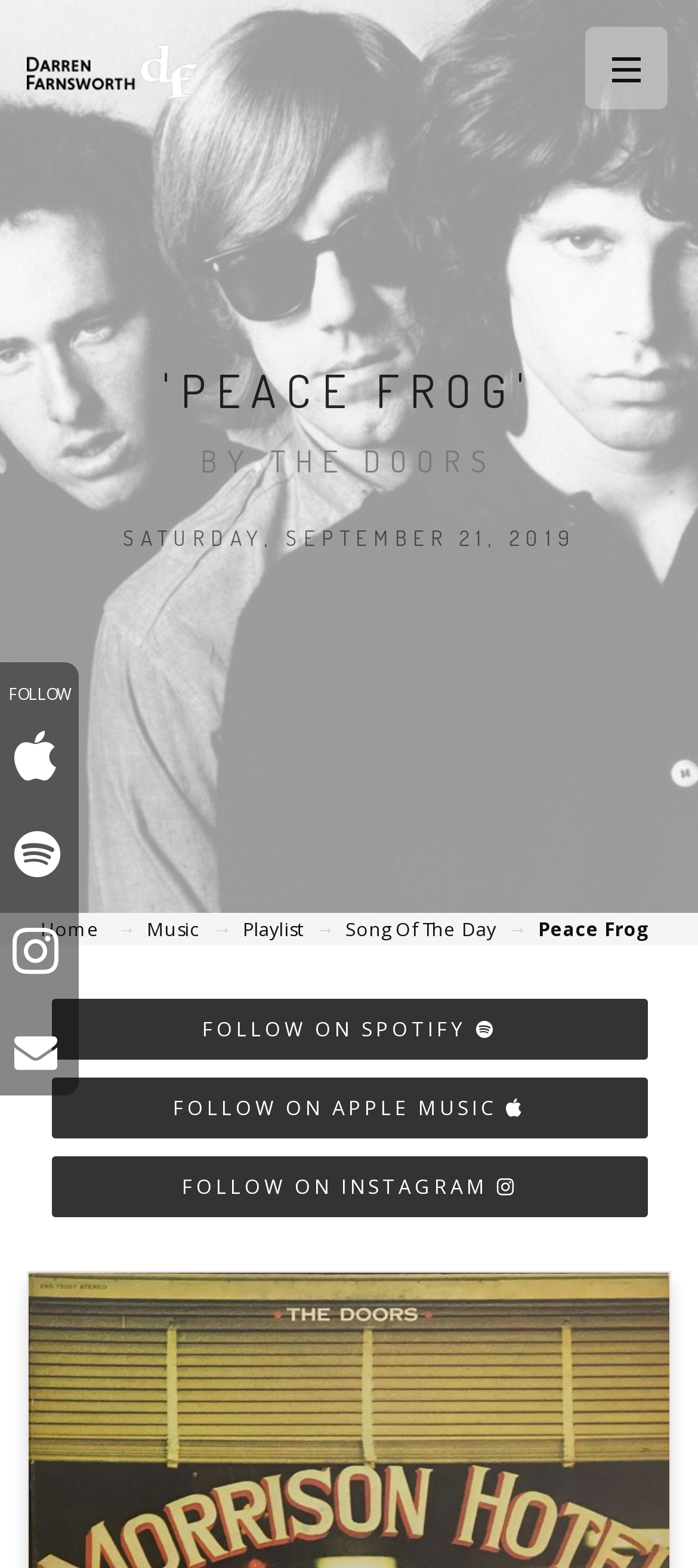Provide a thorough description of the webpage's content and layout.

This webpage is about the song "Peace Frog" by The Doors. At the top left, there is a link to "Darren Farnsworth" accompanied by a small image. To the right of this, there is a link to "Menu". Below these elements, there are two headings: the title "'PEACE FROG' BY THE DOORS" and the date "SATURDAY, SEPTEMBER 21, 2019". 

On the left side of the page, there are five links: "Home", "Music", "Playlist", "Song Of The Day", and "Peace Frog", arranged vertically. 

On the right side of the page, there are three links to follow the page on Spotify, Apple Music, and Instagram, each accompanied by an icon. Above these links, there is a static text "FOLLOW". To the left of these links, there are four small icons representing Apple Music, Spotify, Instagram, and another unknown icon.

Overall, the webpage is focused on presenting information about the song "Peace Frog" by The Doors, with links to related content and social media platforms.